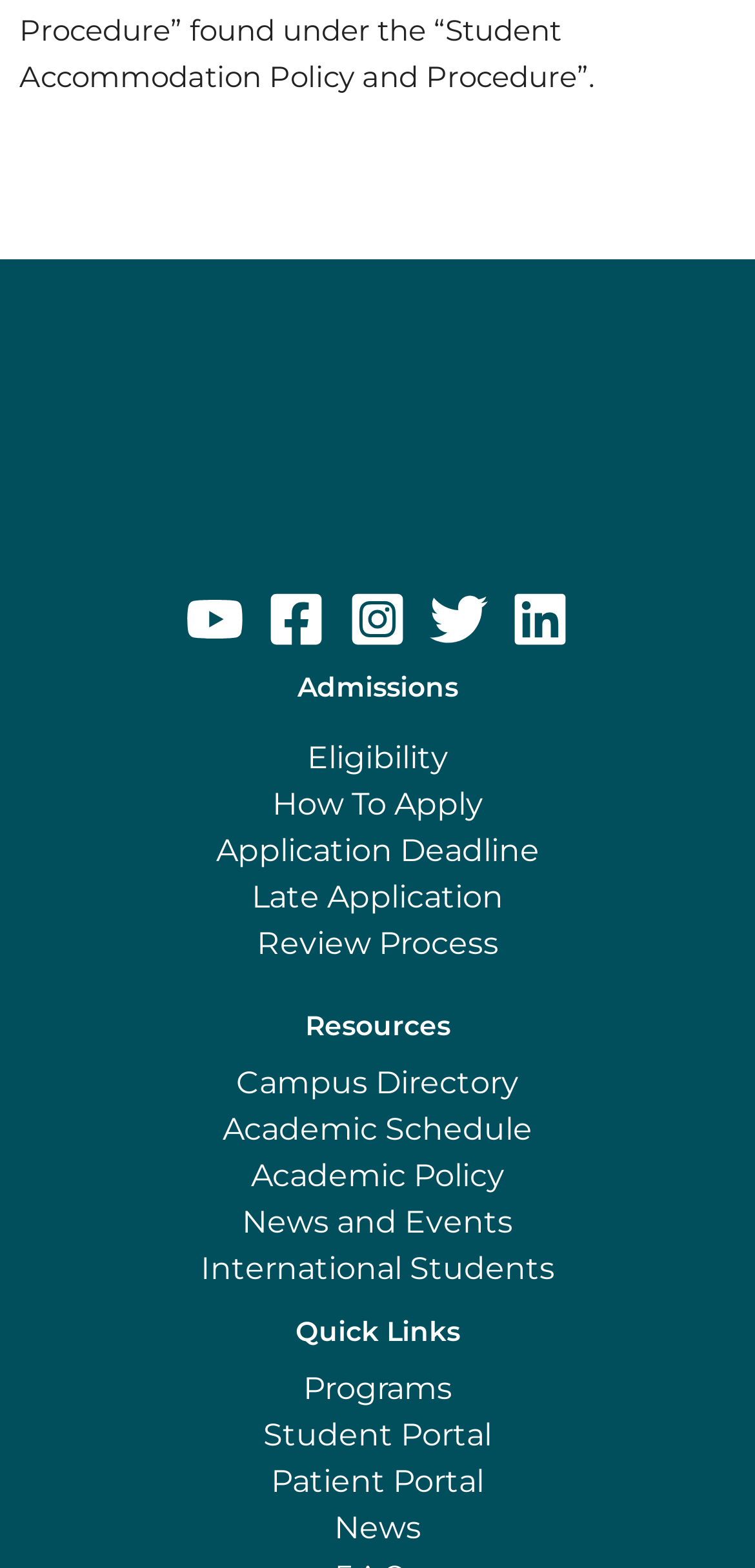Find the bounding box coordinates for the element described here: "News and Events".

[0.321, 0.768, 0.679, 0.791]